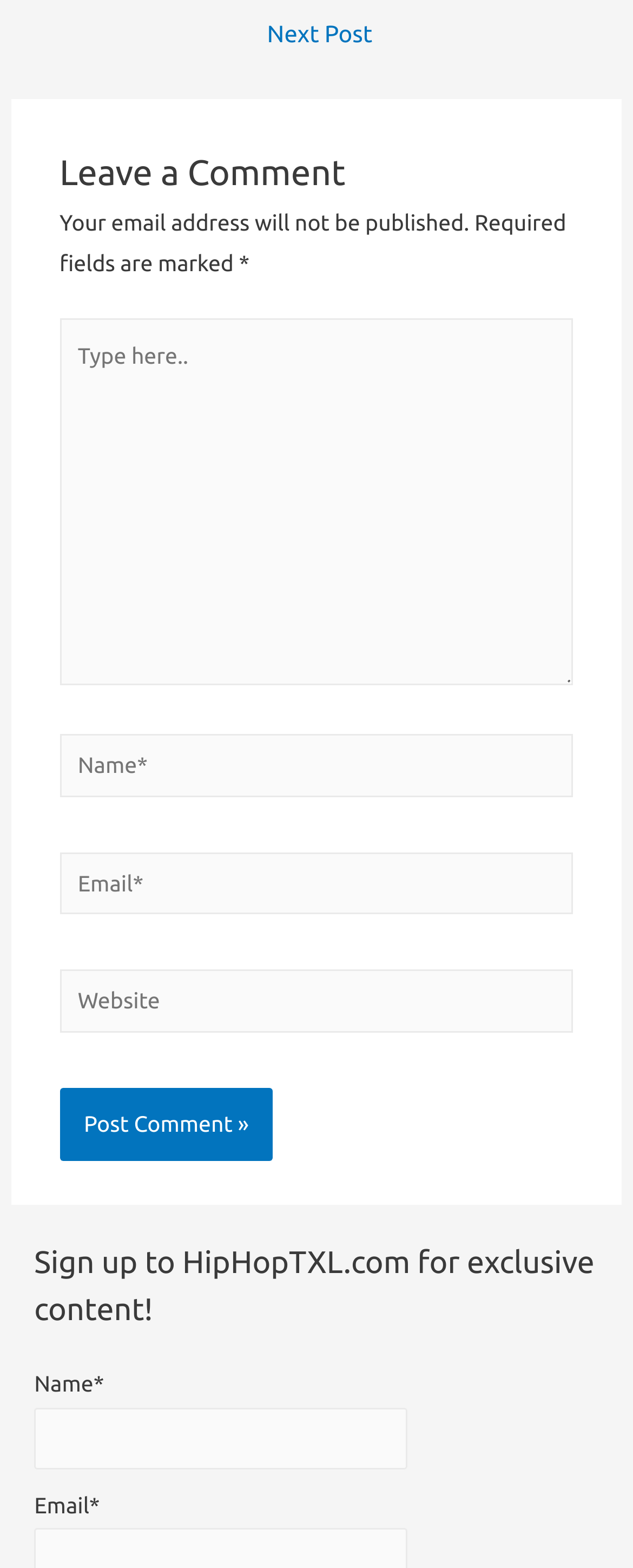What is the label of the first text field in the comment form?
Craft a detailed and extensive response to the question.

The first text field in the comment form has a label 'Type here..' and it is likely used to enter the comment text.